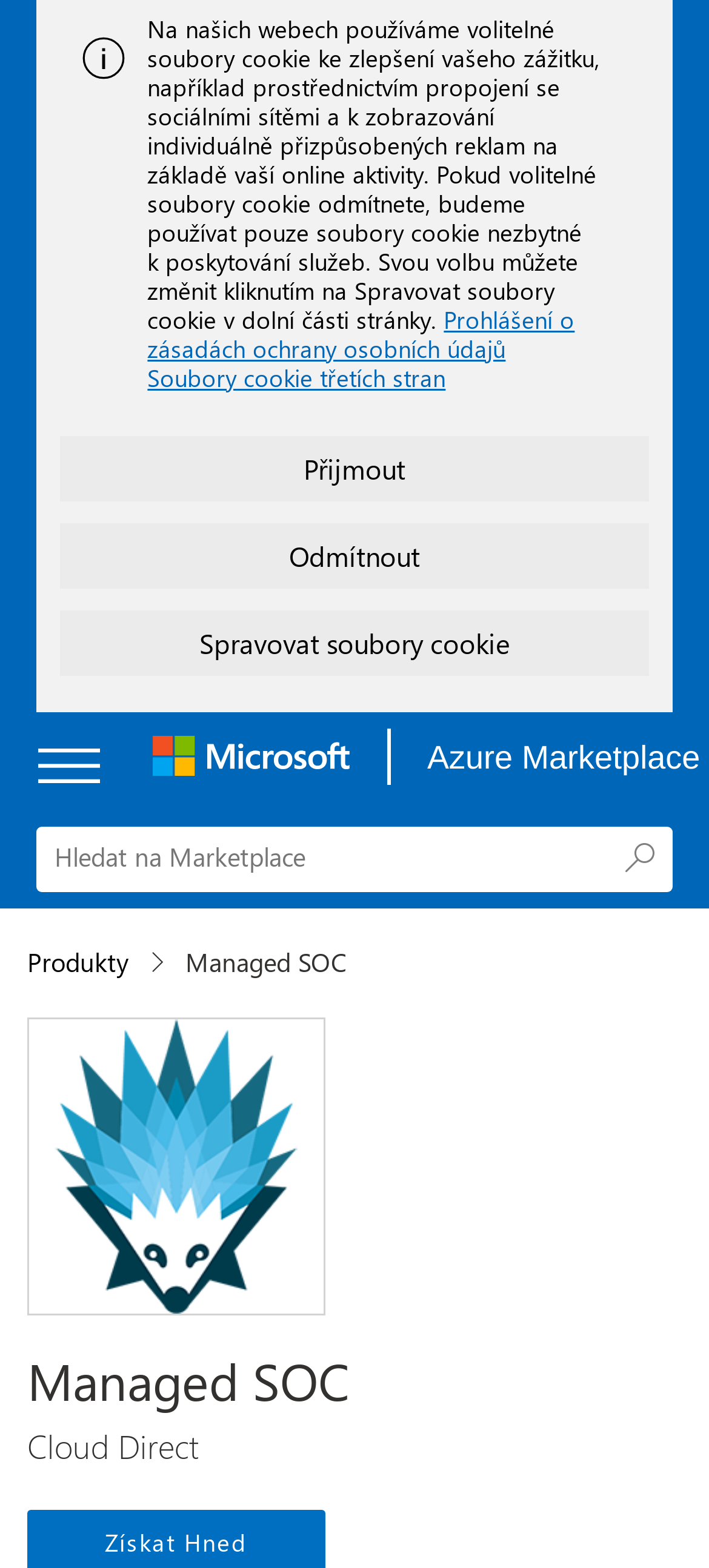Given the content of the image, can you provide a detailed answer to the question?
What is the function of the 'Hledat' button?

The 'Hledat' button is located next to the search bar, and its function is to initiate a search on the Microsoft Azure Marketplace. When clicked, it will search for the text entered in the search bar.